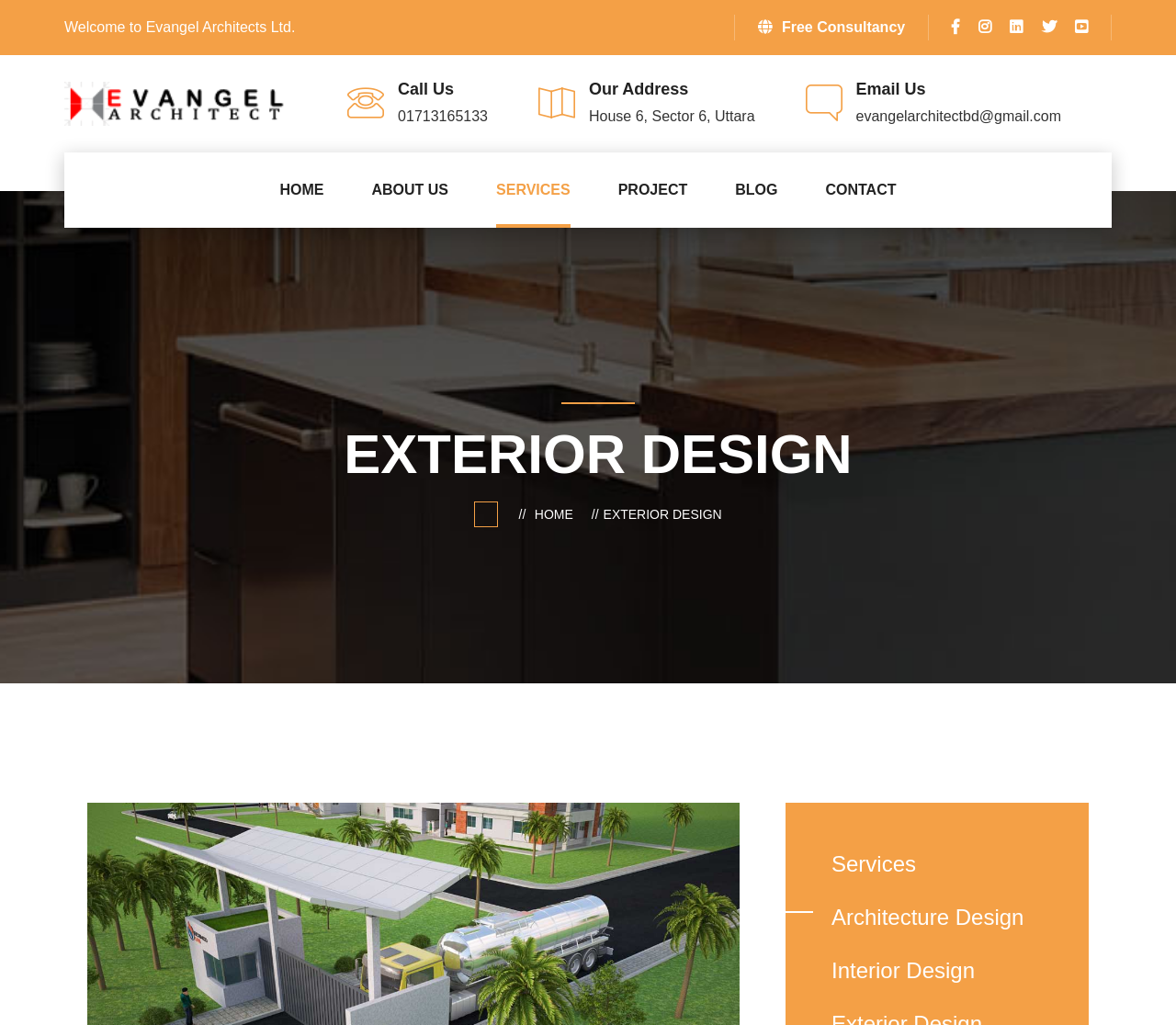Respond with a single word or phrase:
What is the phone number?

01713165133